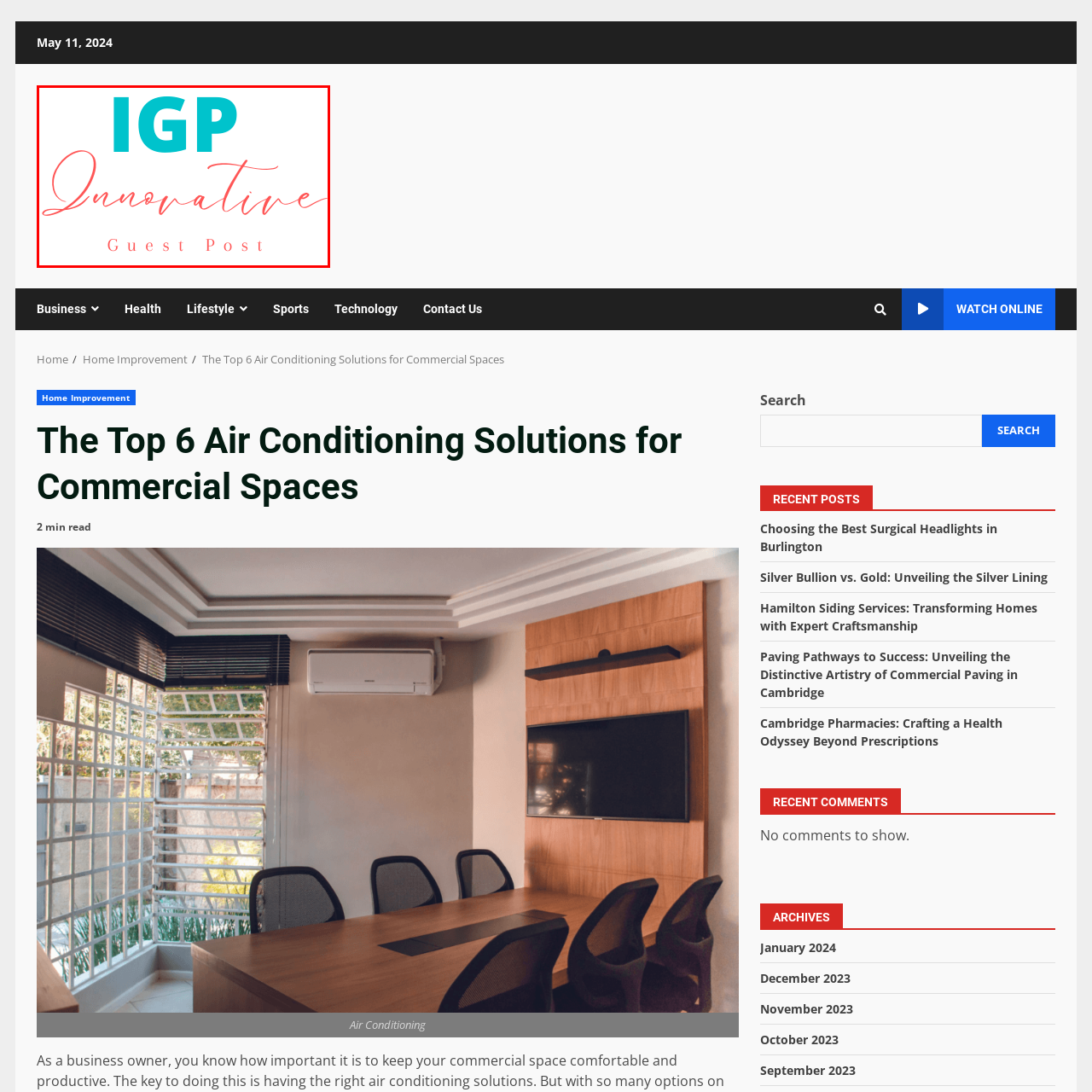Please provide a comprehensive description of the image that is enclosed within the red boundary.

The image features the branding of "Innovative Guest Post," prominently designed with a combination of typography and color. The bold letters "IGP" are styled in a vibrant turquoise, creating a striking contrast against the elegant, flowing script of the word "Innovative," written in a soft coral hue. Below, the phrase "Guest Post" is displayed in a simple, understated font, adding a touch of professionalism to the overall artistic composition. This visually appealing design captures the essence of creativity and innovation, positioning the platform as a hub for diverse and engaging content.